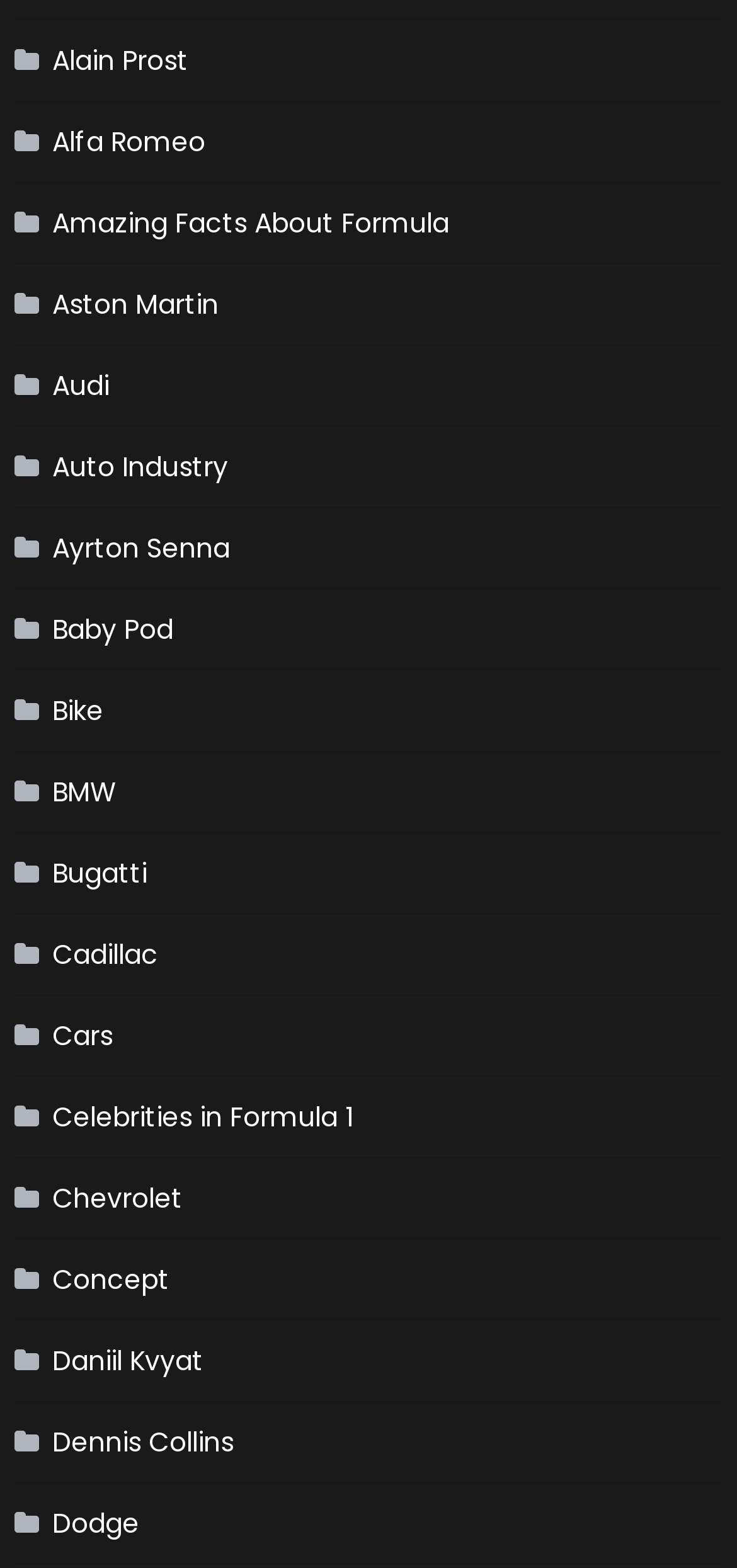What is the longest link text on the webpage?
Answer with a single word or short phrase according to what you see in the image.

Celebrities in Formula 1